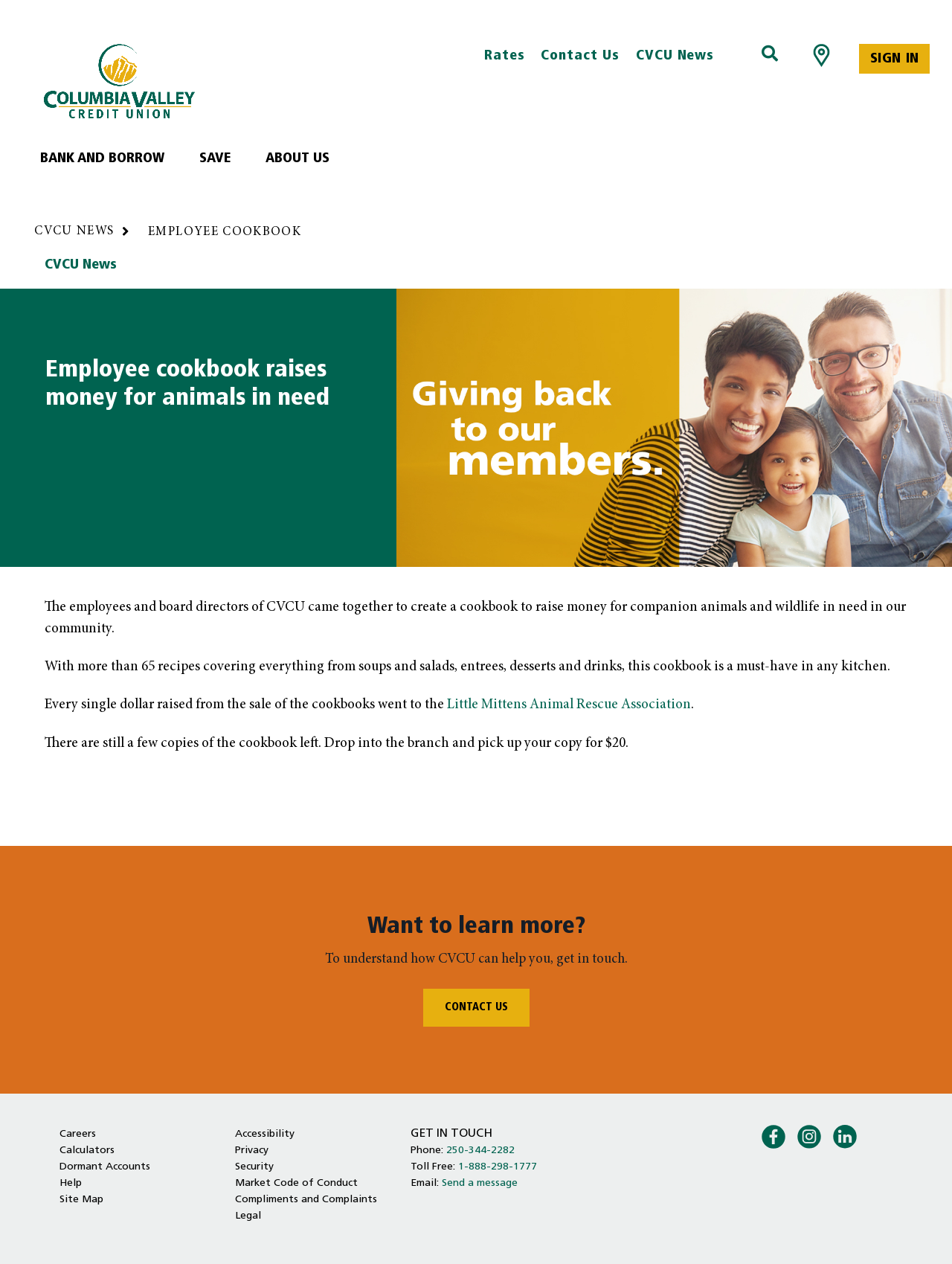Generate a detailed explanation of the webpage's features and information.

This webpage is about a news article from Columbia Valley Credit Union, specifically about a donation to Golden Skatepark. At the top of the page, there is a navigation menu with links to "Home", "Rates", "Contact Us", and "CVCU News". Below the navigation menu, there is a search button and a link to "Find Branch or ATM". On the top right corner, there is a "Sign In" button.

The main content of the page is divided into two sections. On the left side, there is a menu bar with links to "BANK AND BORROW", "SAVE", and "ABOUT US". Below the menu bar, there is a link to "CVCU NEWS" and a heading that reads "Employee cookbook raises money for animals in need". 

On the right side, there is an image and a series of paragraphs describing the employee cookbook, which was created to raise money for companion animals and wildlife in need in the community. The cookbook contains over 65 recipes and all proceeds from its sale go to the Little Mittens Animal Rescue Association. There is also a call to action to purchase the cookbook for $20 at the branch.

Below the main content, there is a slideshow carousel with a heading that reads "Want to learn more?" and a link to "CONTACT US". At the bottom of the page, there are two sections of links: one for "Careers", "Calculators", "Dormant Accounts", "Help", and "Site Map", and another for "Accessibility", "Privacy", "Security", "Market Code of Conduct", "Compliments and Complaints", and "Legal". There is also a "GET IN TOUCH" section with phone numbers, an email link, and social media links to Facebook, Instagram, and LinkedIn.